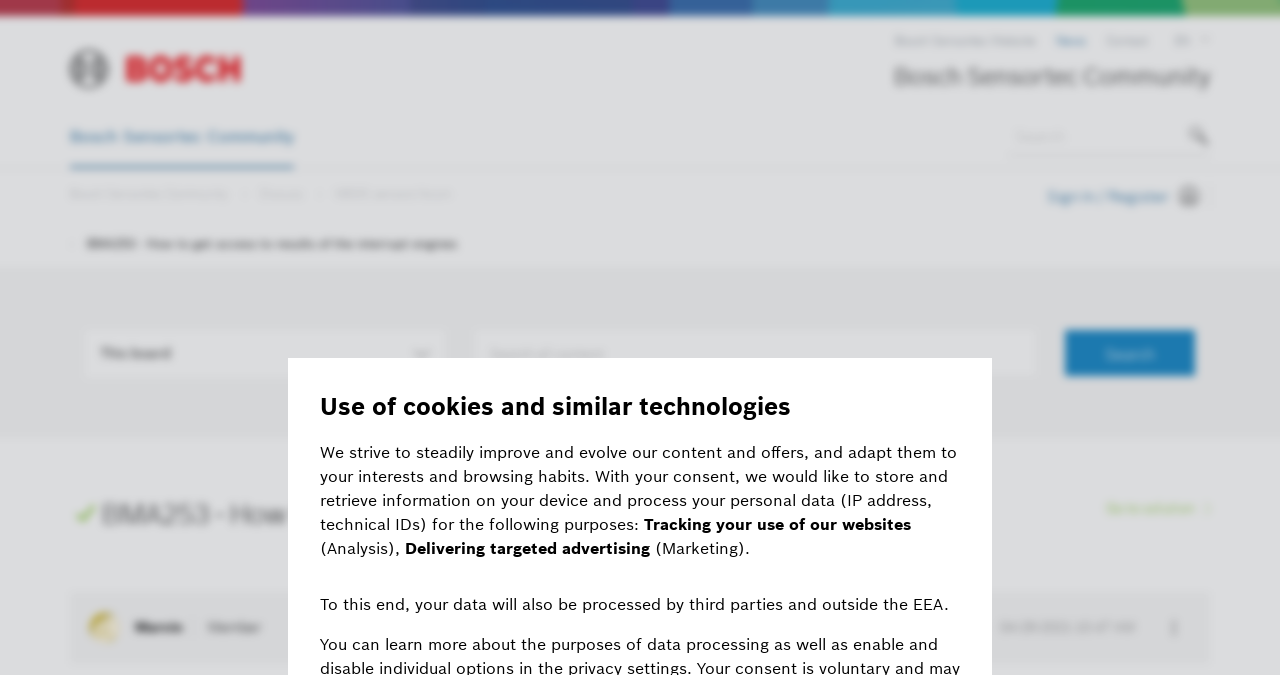What is the name of the community forum?
Provide a thorough and detailed answer to the question.

I found the name of the community forum by looking at the top-left corner of the webpage, where it says 'Bosch Sensortec Community' in a heading element.